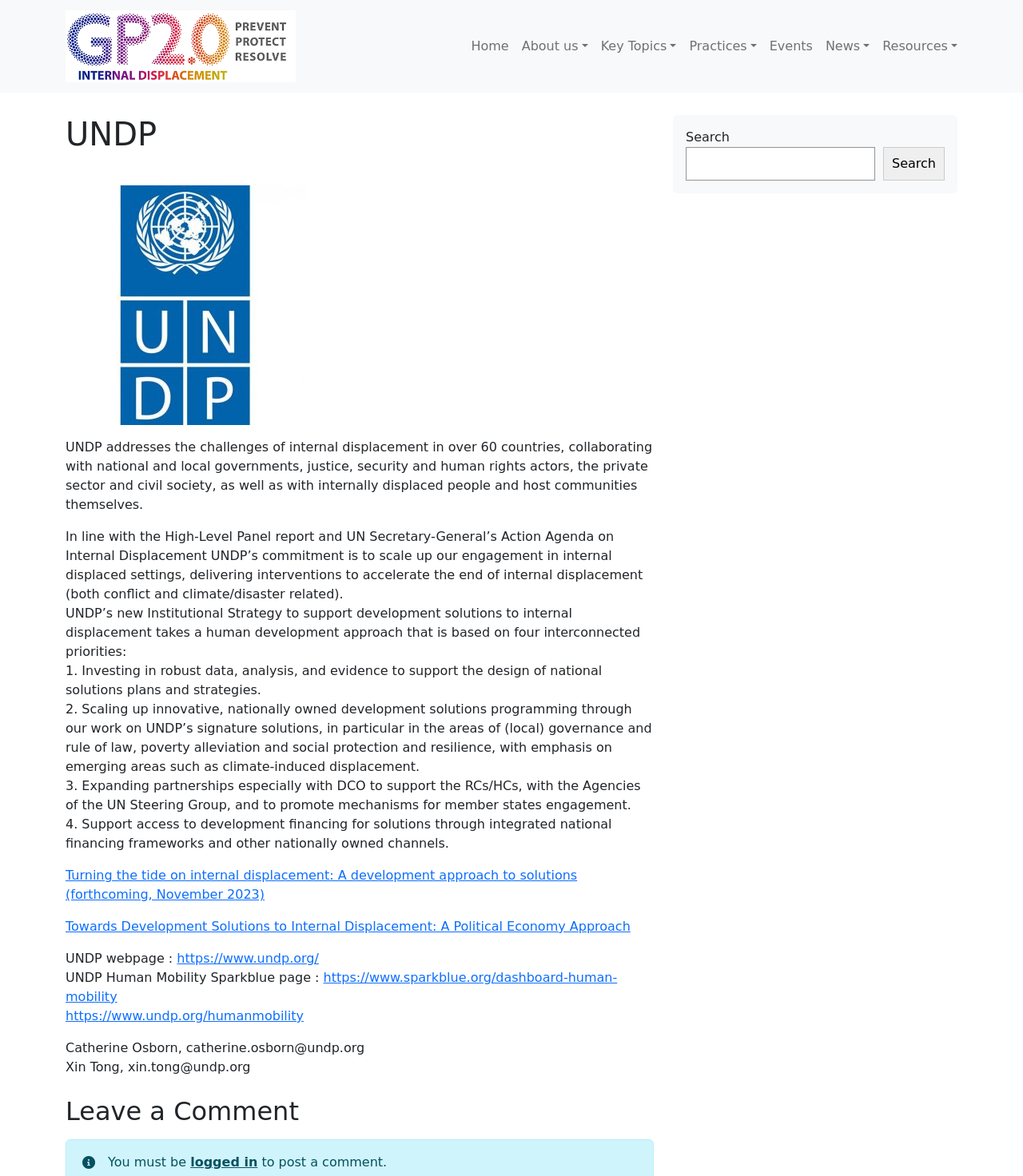What is the email address of Catherine Osborn?
Please use the visual content to give a single word or phrase answer.

catherine.osborn@undp.org